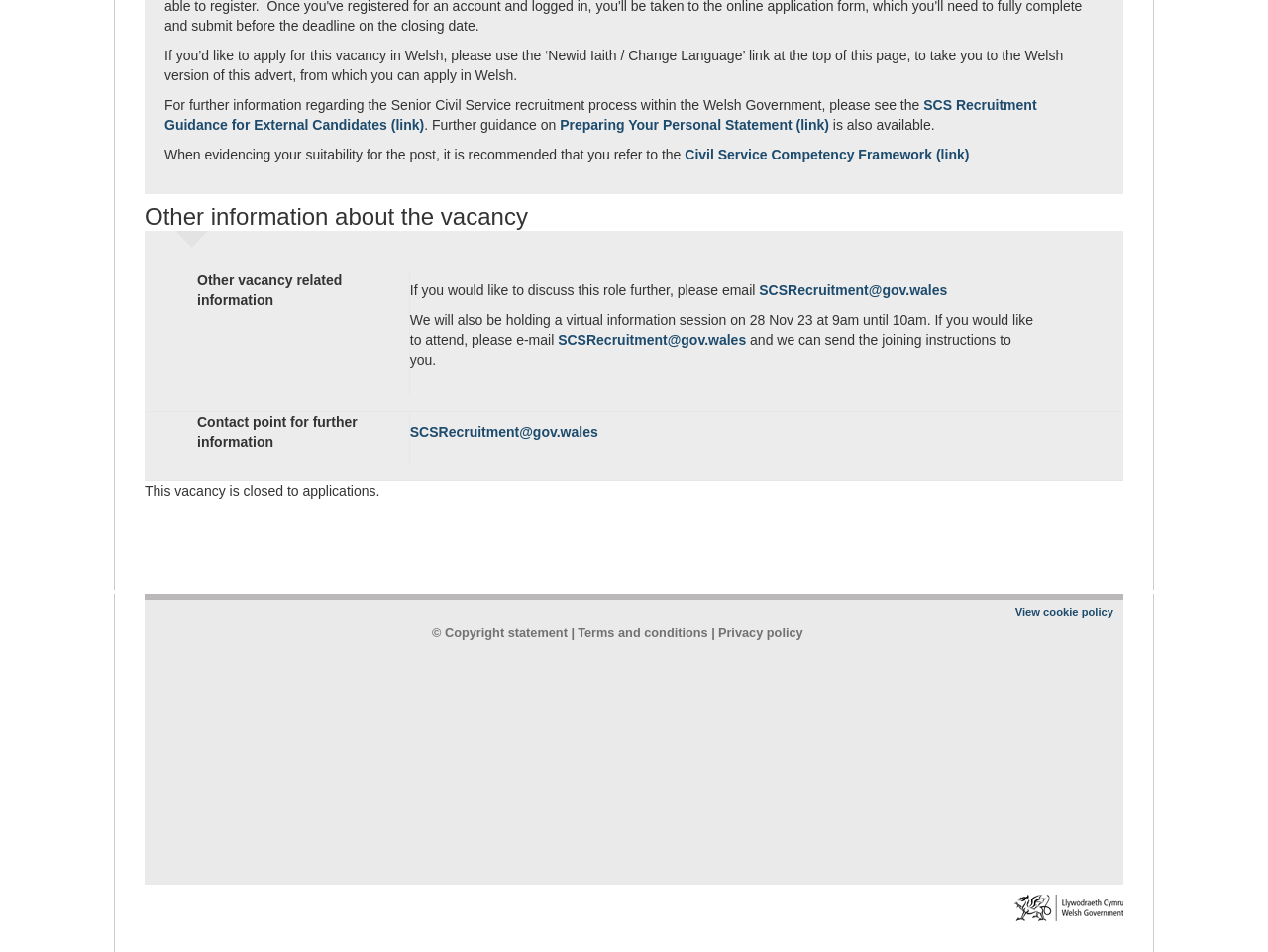How can I discuss this role further?
Deliver a detailed and extensive answer to the question.

According to the webpage, if I would like to discuss this role further, I can email SCSRecruitment@gov.wales, which is the contact point for further information.